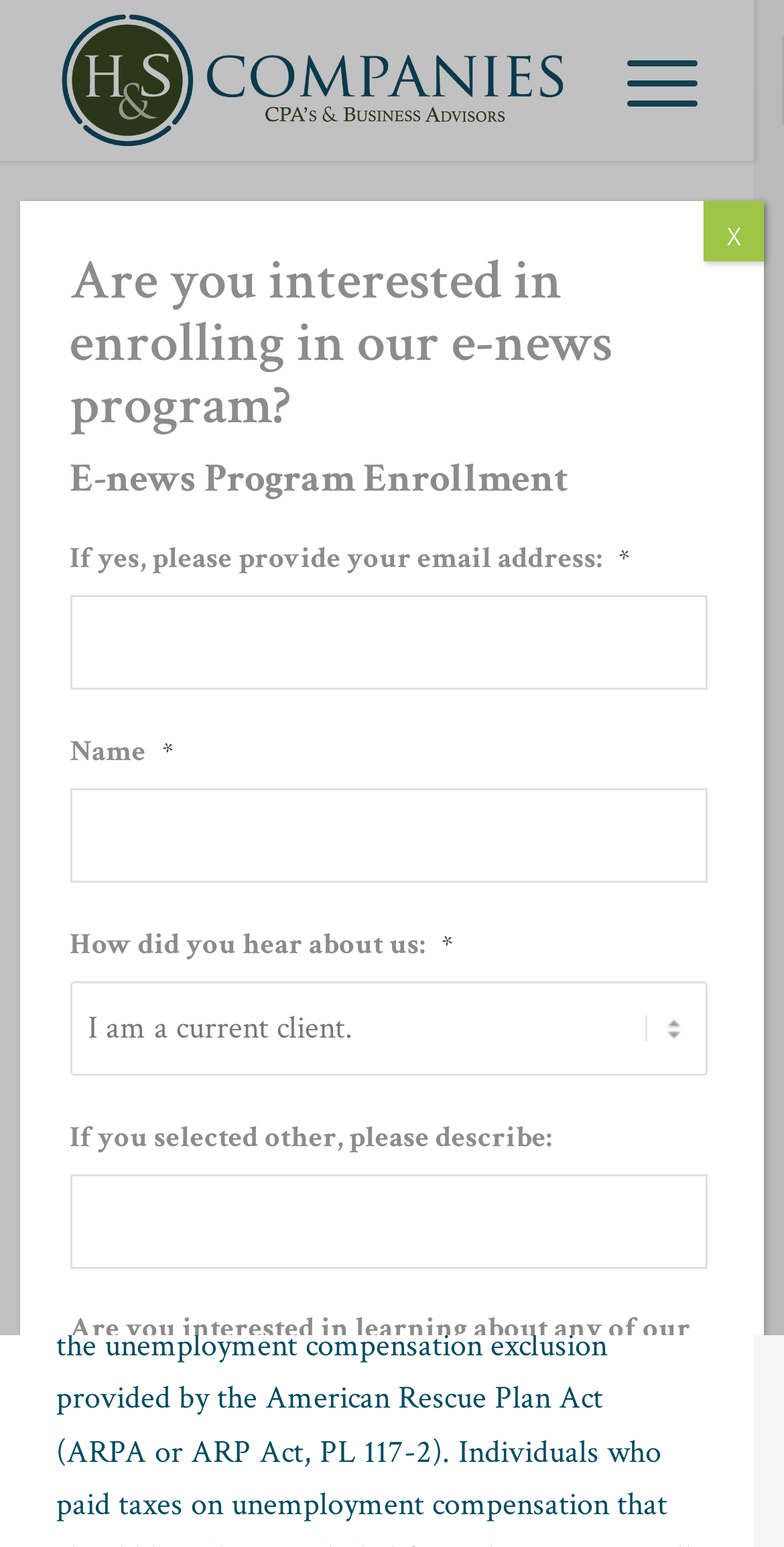Show the bounding box coordinates of the element that should be clicked to complete the task: "Go to Home".

None